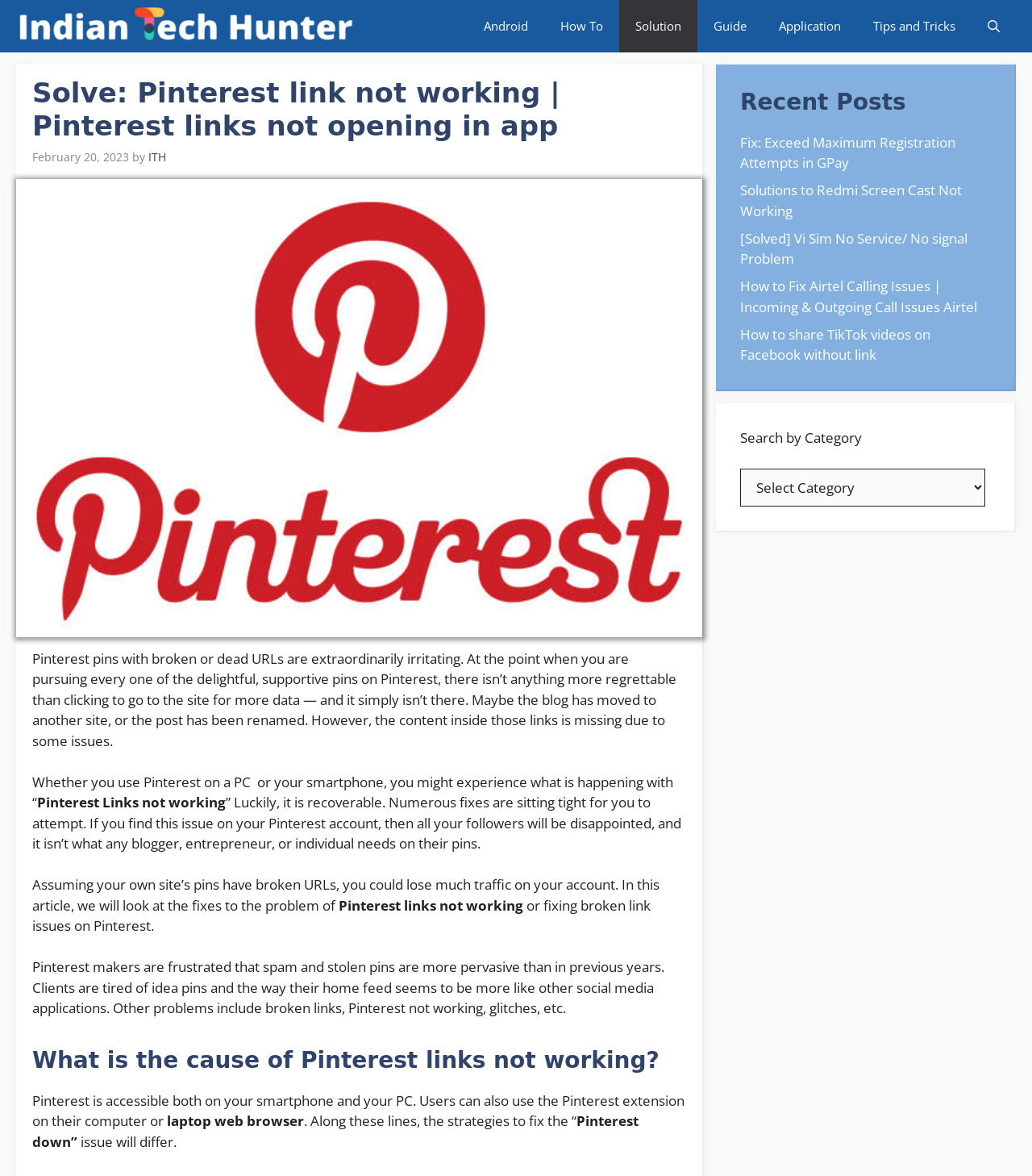Use a single word or phrase to answer the question:
What is the purpose of the 'Search by Category' feature?

To search posts by category